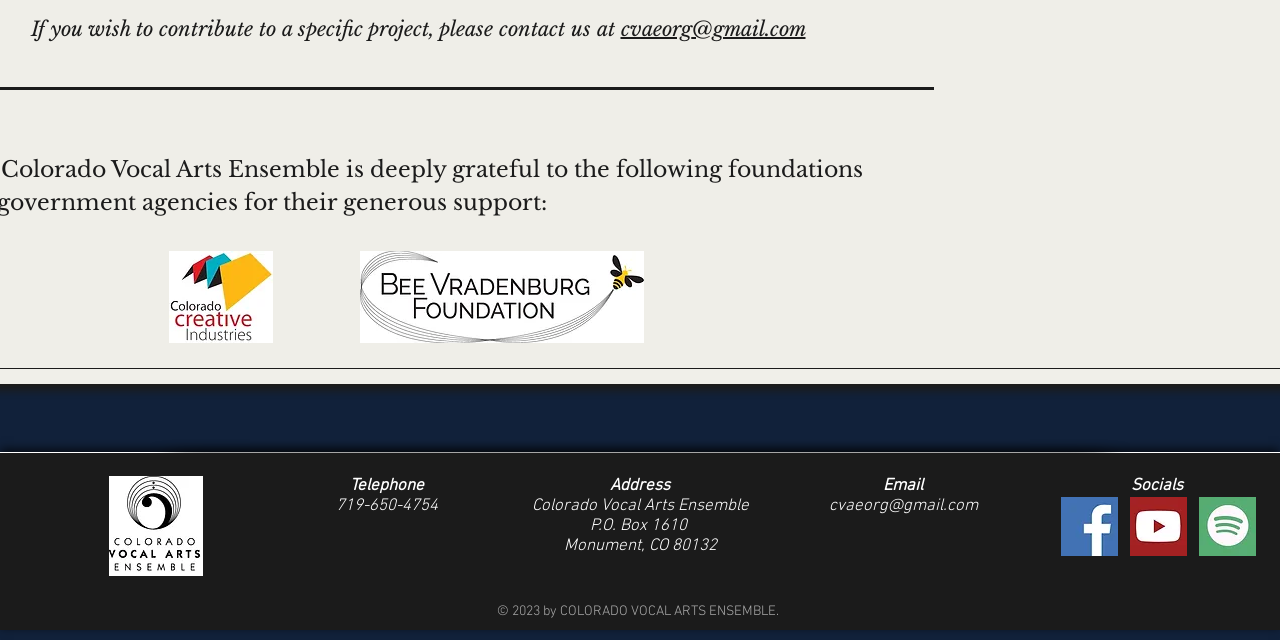Give the bounding box coordinates for this UI element: "@gmail.com". The coordinates should be four float numbers between 0 and 1, arranged as [left, top, right, bottom].

[0.54, 0.027, 0.629, 0.065]